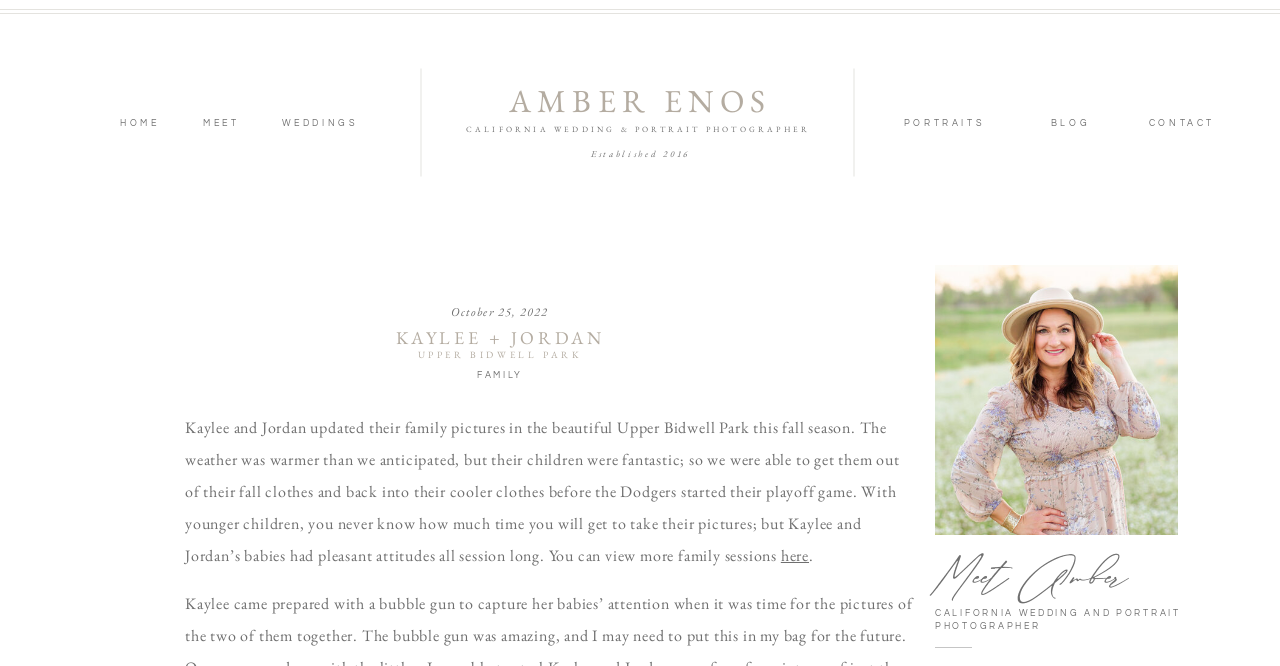Locate the bounding box coordinates of the UI element described by: "parent_node: © Antares Ship Agents.". Provide the coordinates as four float numbers between 0 and 1, formatted as [left, top, right, bottom].

None